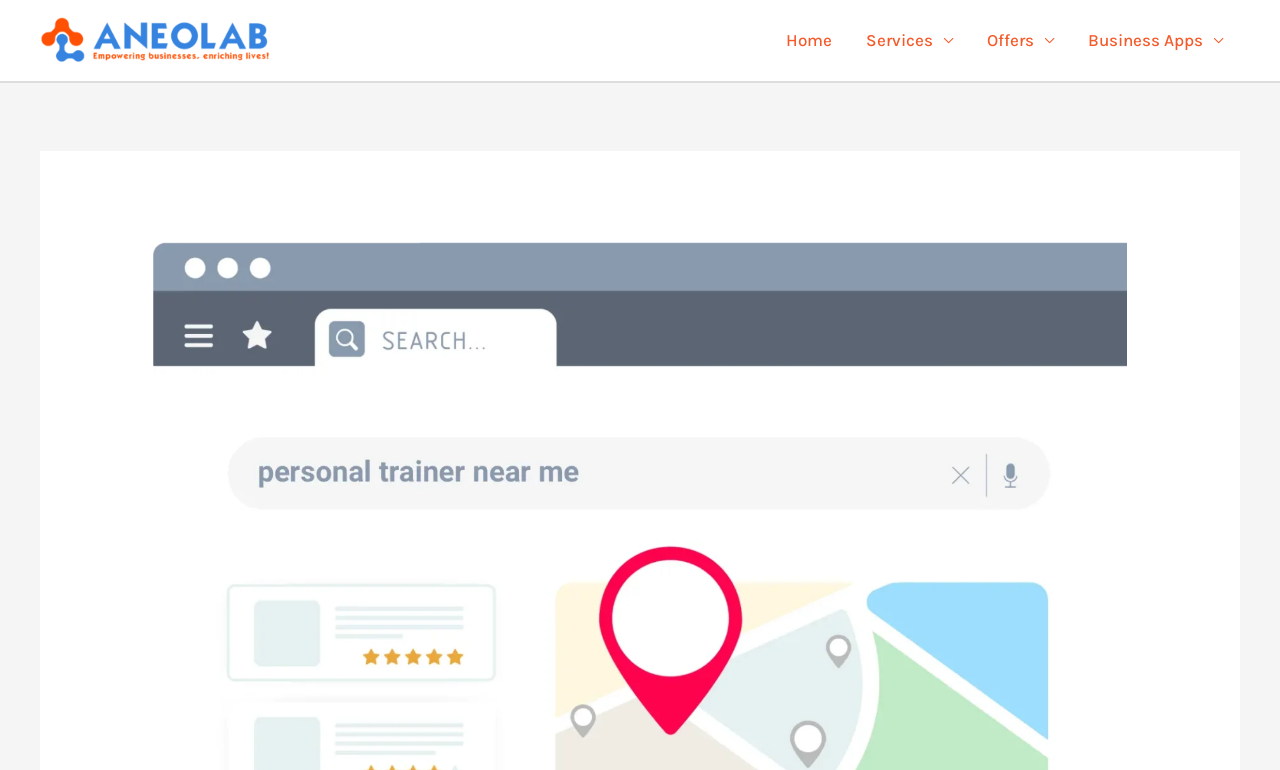Extract the main heading text from the webpage.

13 Steps to an Attractive Google My Business Profile